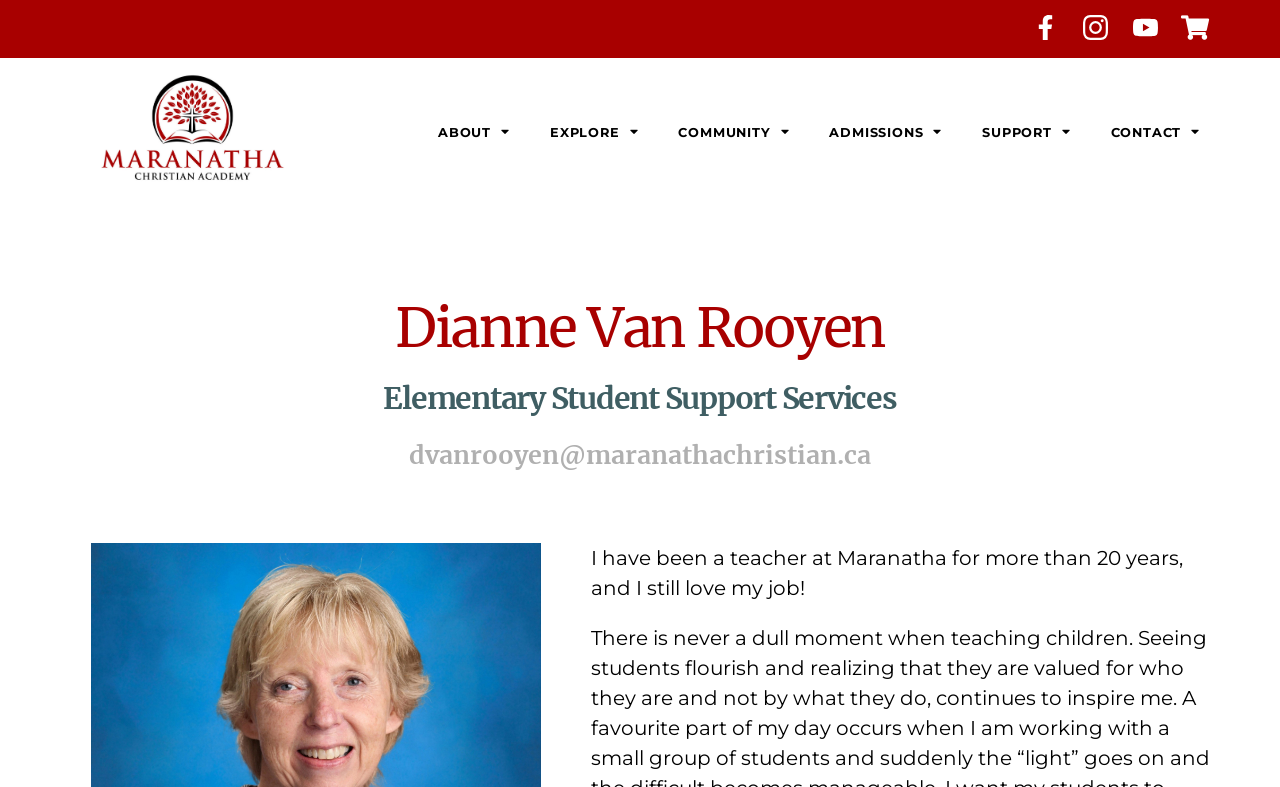Please answer the following question using a single word or phrase: 
How many menu items are there in the top navigation bar?

6